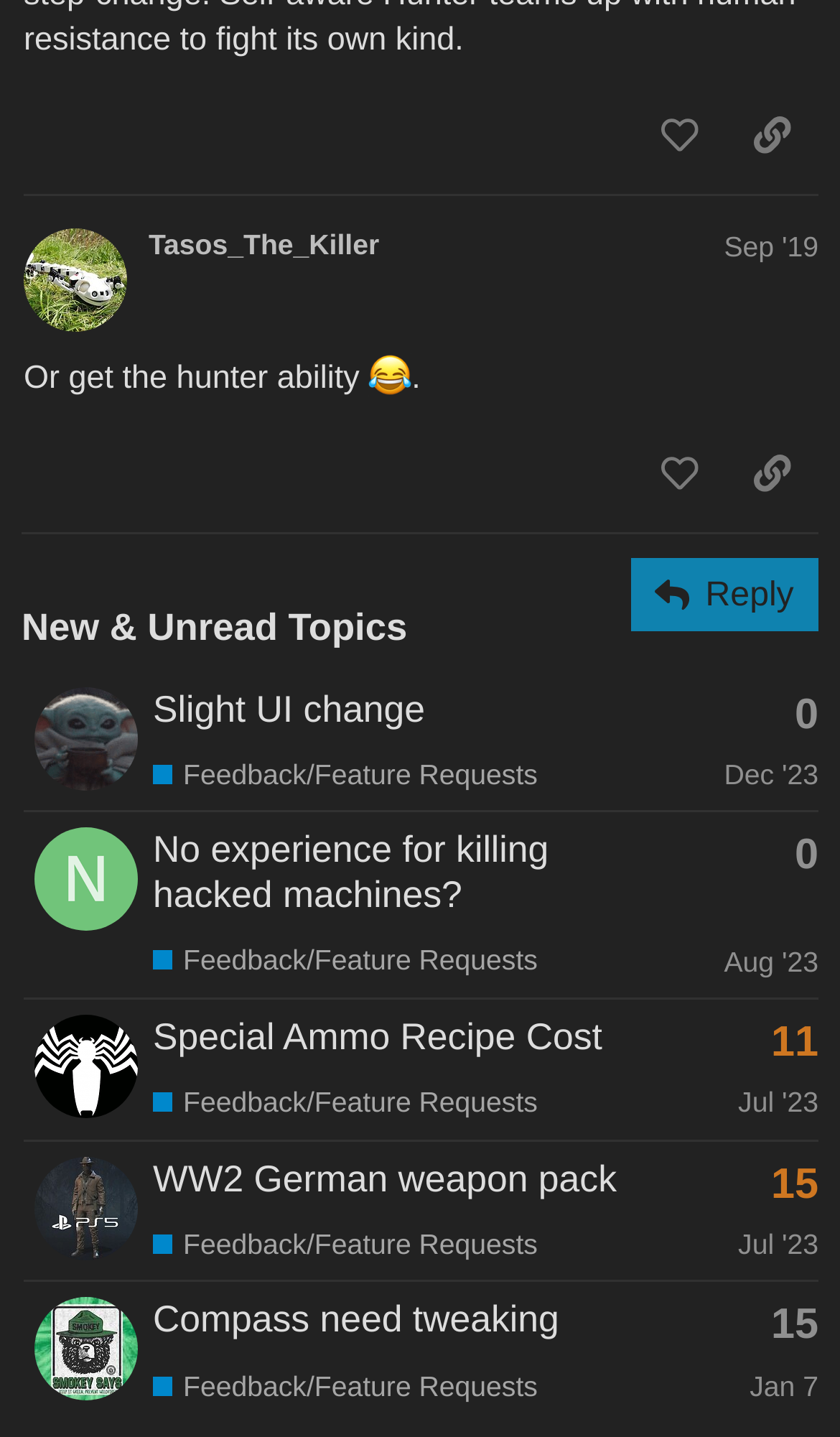Locate the bounding box coordinates of the element you need to click to accomplish the task described by this instruction: "view topic".

[0.027, 0.467, 0.974, 0.565]